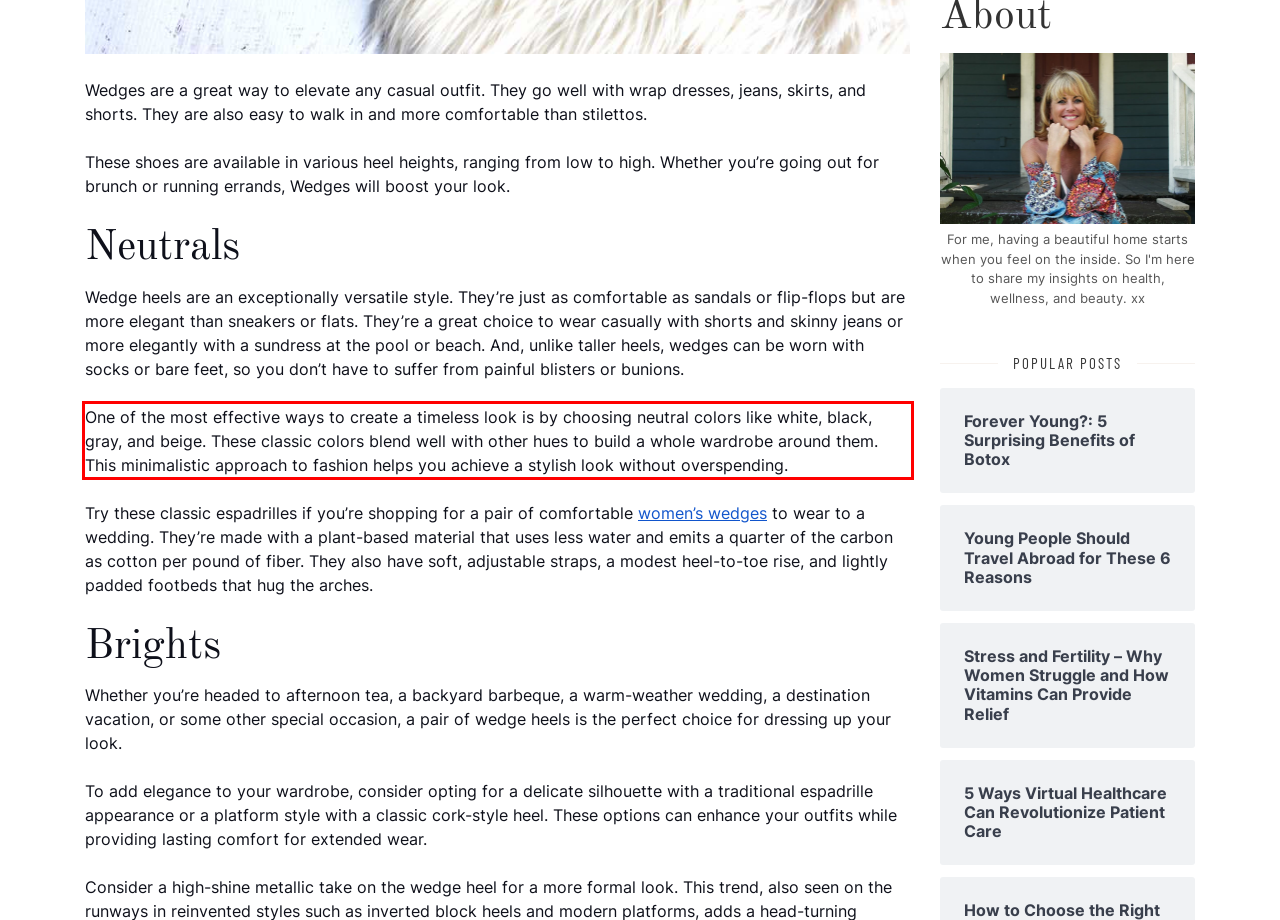You are looking at a screenshot of a webpage with a red rectangle bounding box. Use OCR to identify and extract the text content found inside this red bounding box.

One of the most effective ways to create a timeless look is by choosing neutral colors like white, black, gray, and beige. These classic colors blend well with other hues to build a whole wardrobe around them. This minimalistic approach to fashion helps you achieve a stylish look without overspending.